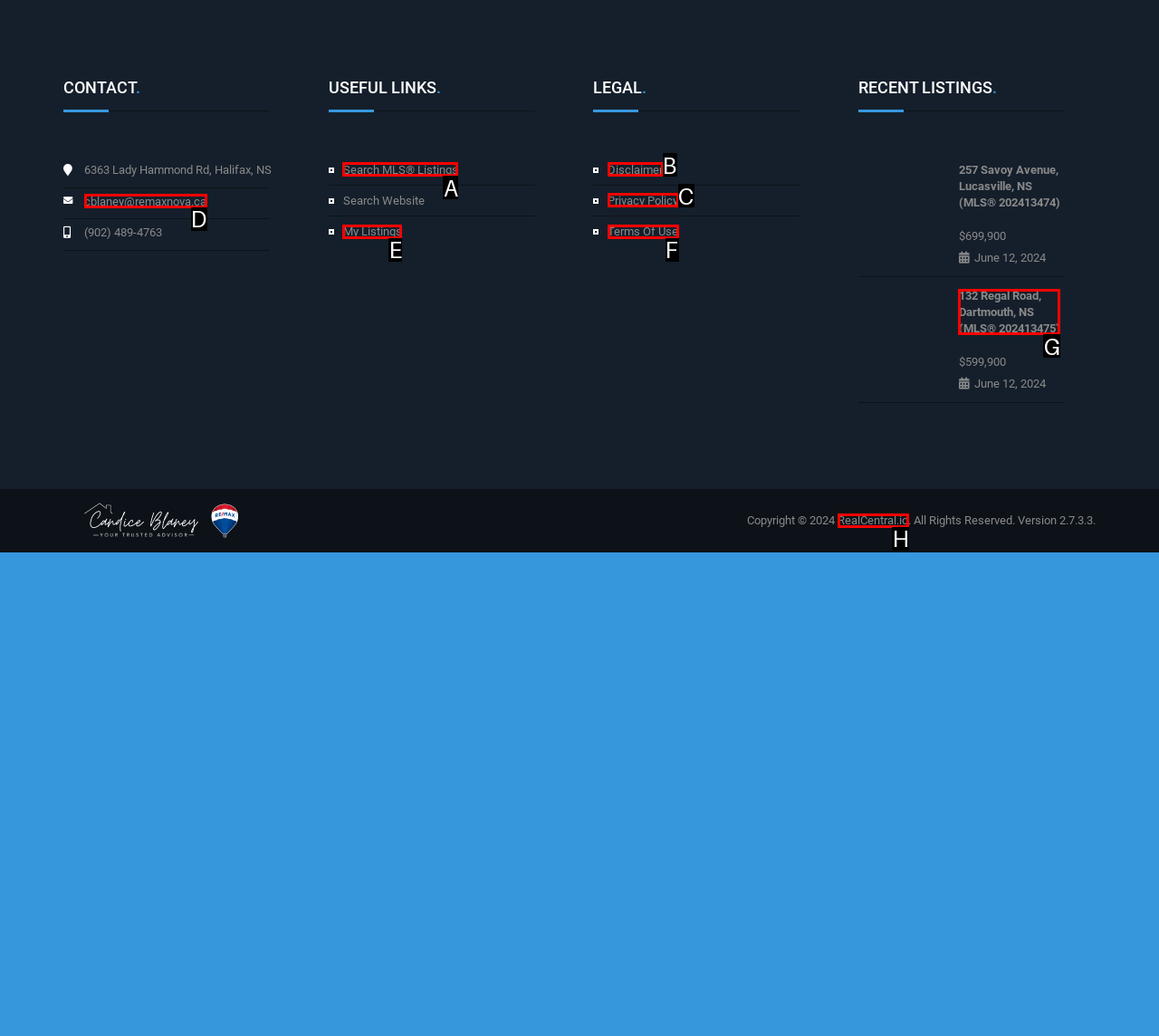Tell me which letter I should select to achieve the following goal: Visit RealCentral.io
Answer with the corresponding letter from the provided options directly.

H